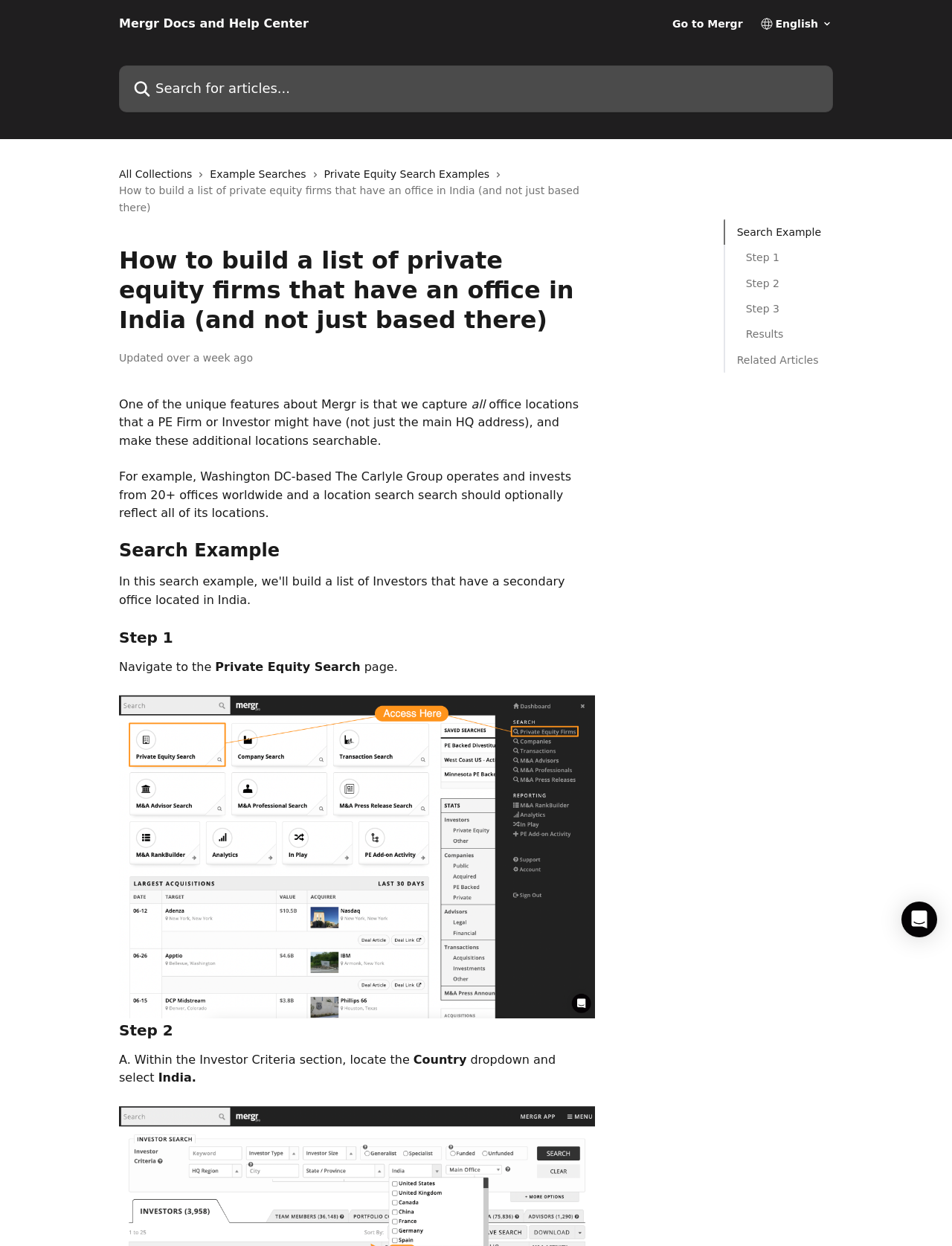Use the information in the screenshot to answer the question comprehensively: What is the purpose of Mergr?

Based on the webpage content, Mergr is a platform that captures office locations of private equity firms and investors, making them searchable. This is evident from the text 'One of the unique features about Mergr is that we capture all office locations that a PE Firm or Investor might have (not just the main HQ address), and make these additional locations searchable.'